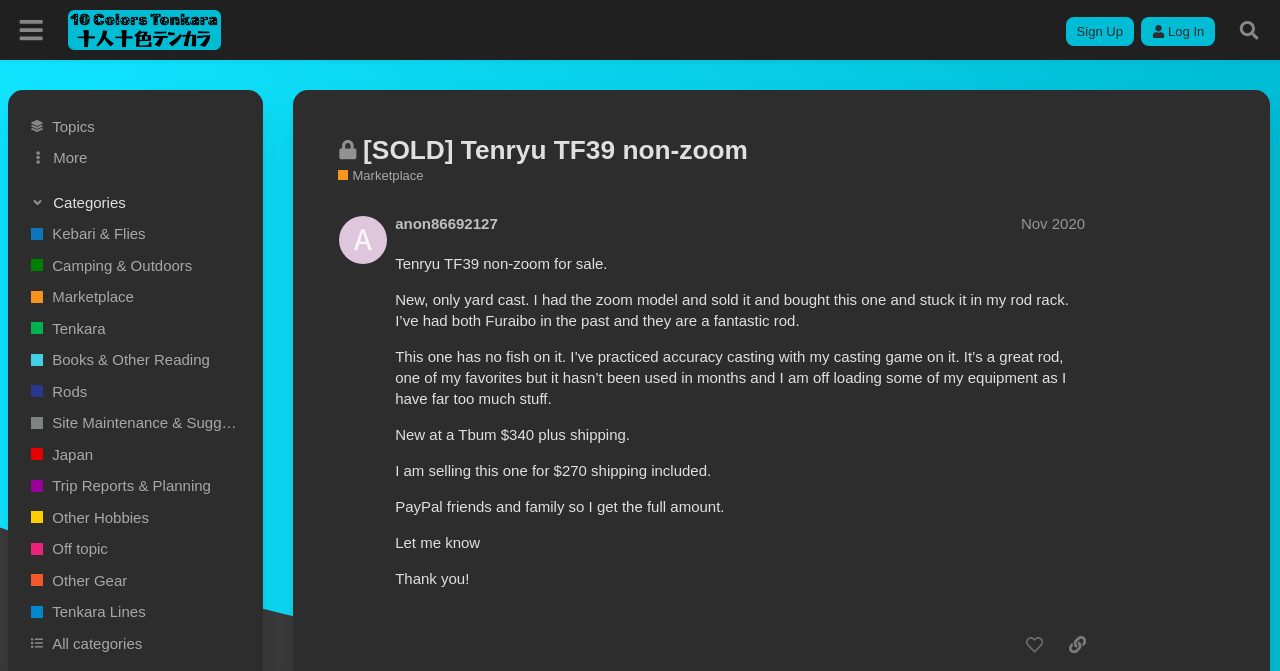Answer the question with a single word or phrase: 
What is the purpose of the marketplace?

Buying/selling tenkara gear